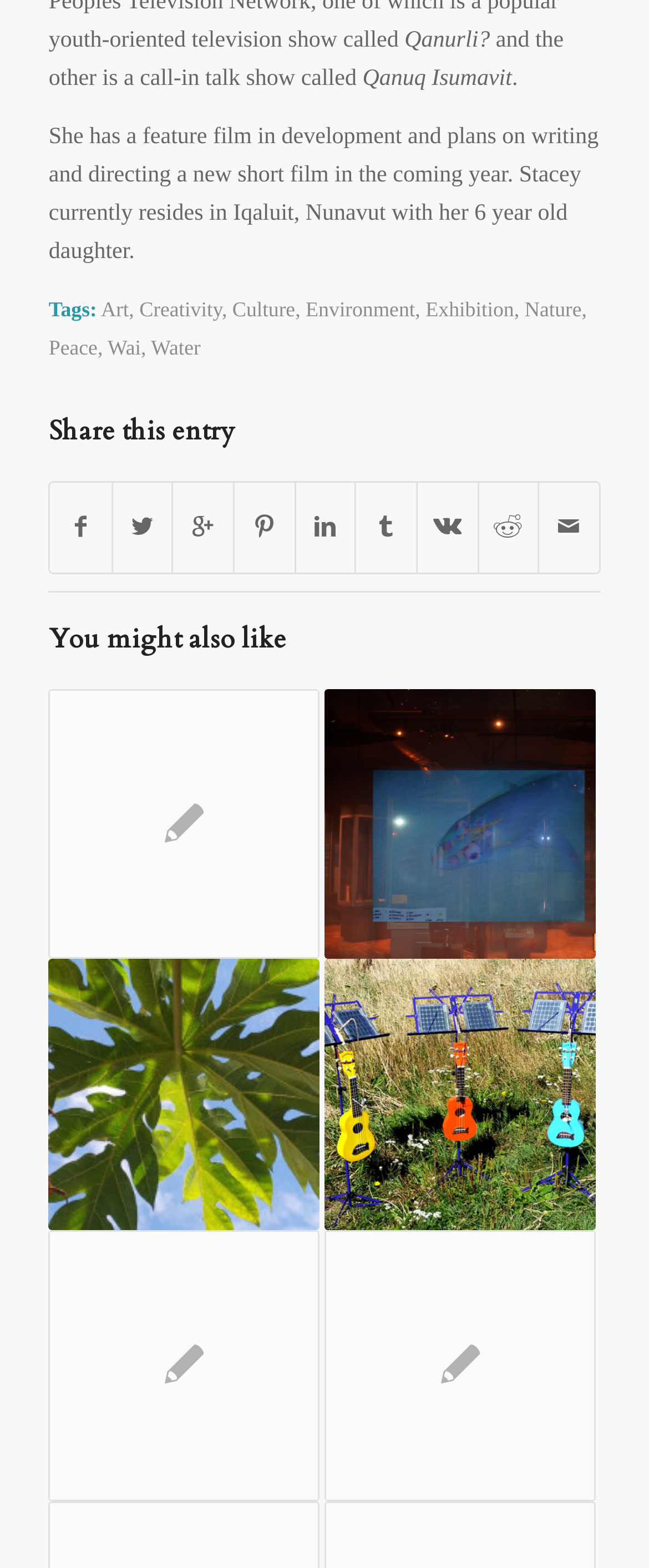Find the bounding box coordinates for the UI element that matches this description: "Share on Twitter".

[0.174, 0.308, 0.265, 0.365]